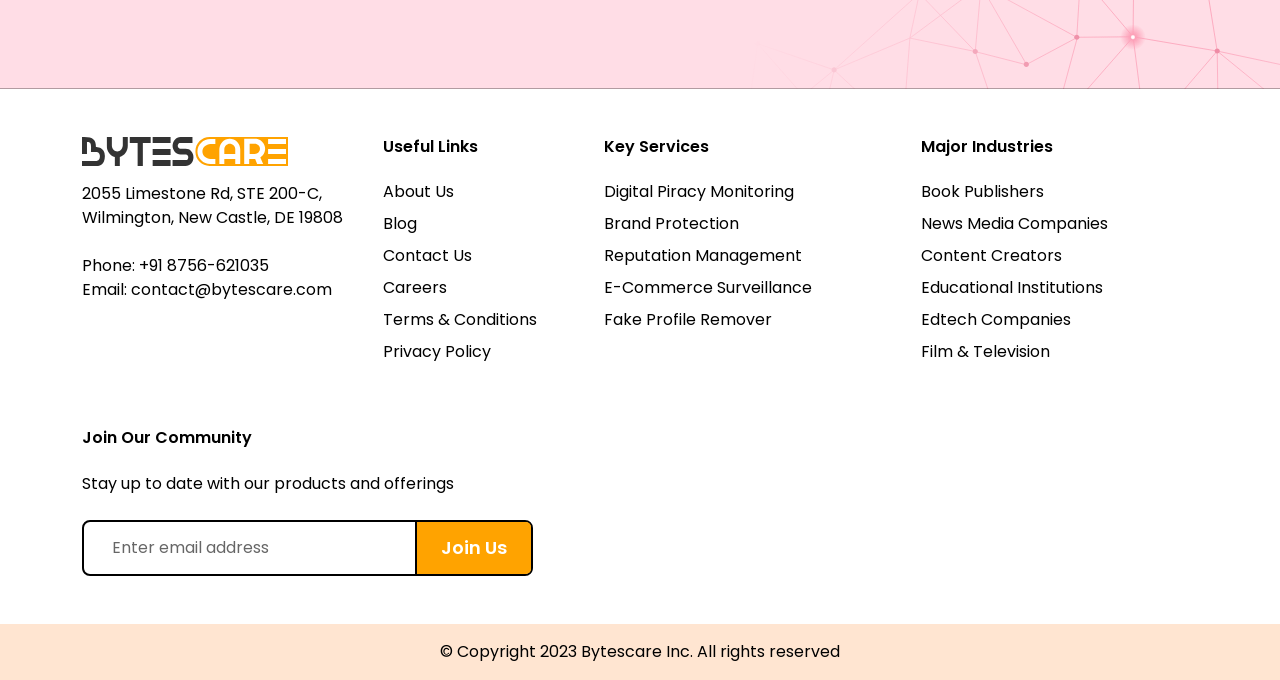Given the element description: "News Media Companies", predict the bounding box coordinates of this UI element. The coordinates must be four float numbers between 0 and 1, given as [left, top, right, bottom].

[0.72, 0.312, 0.866, 0.393]